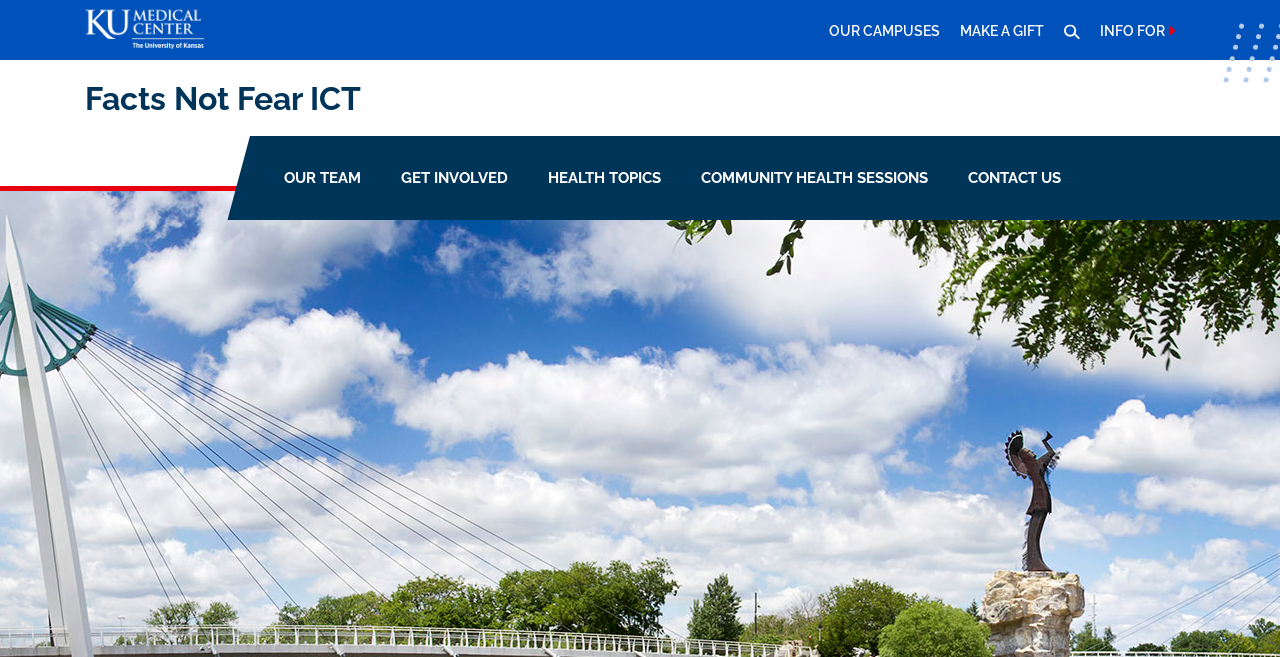What is the primary heading on this webpage?

Facts Not Fear ICT